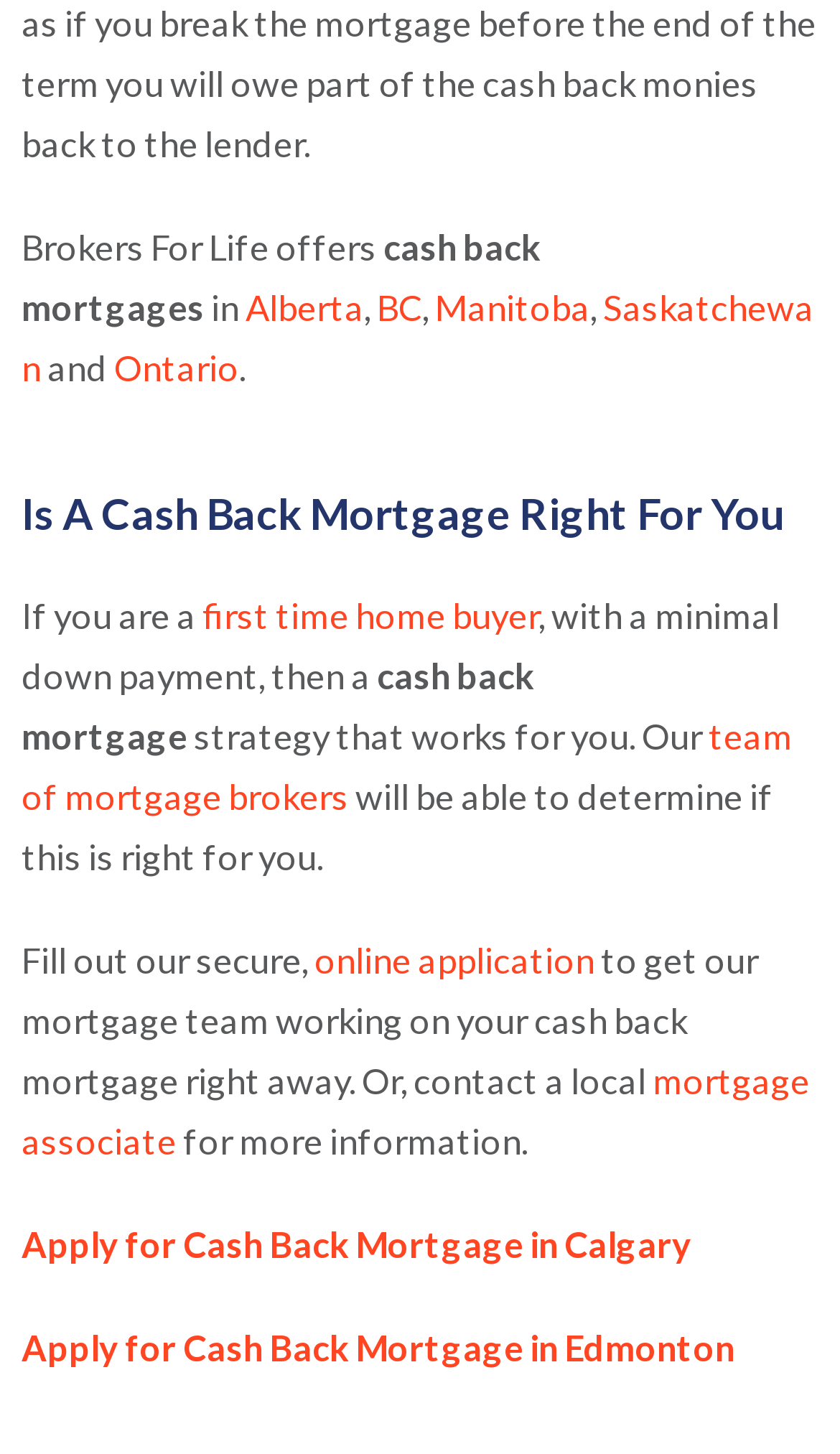Use a single word or phrase to answer the following:
How can you get started with a cash back mortgage?

Fill out online application